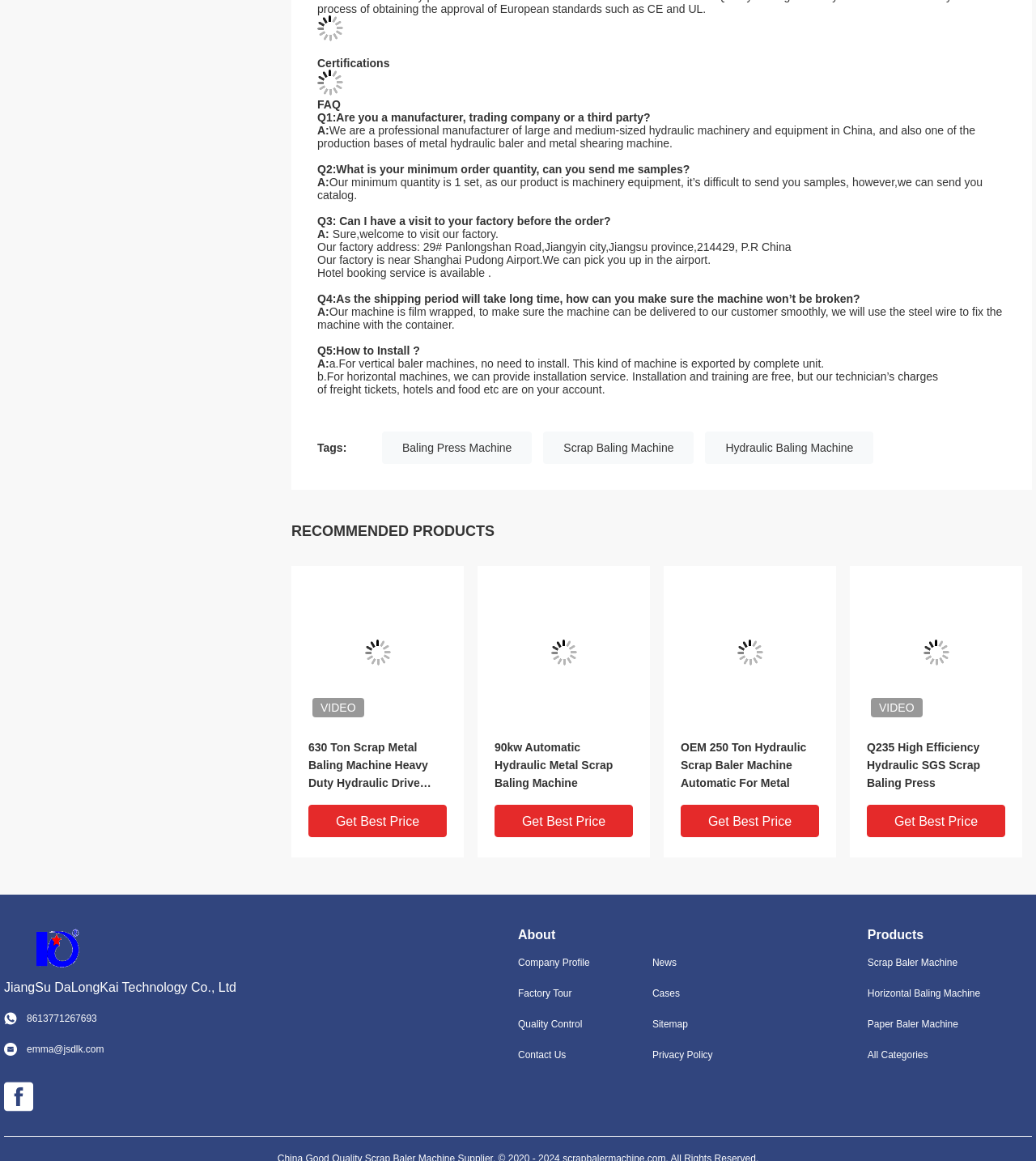Answer the question with a single word or phrase: 
What is the function of the 'Get Best Price' button?

To get a price quote